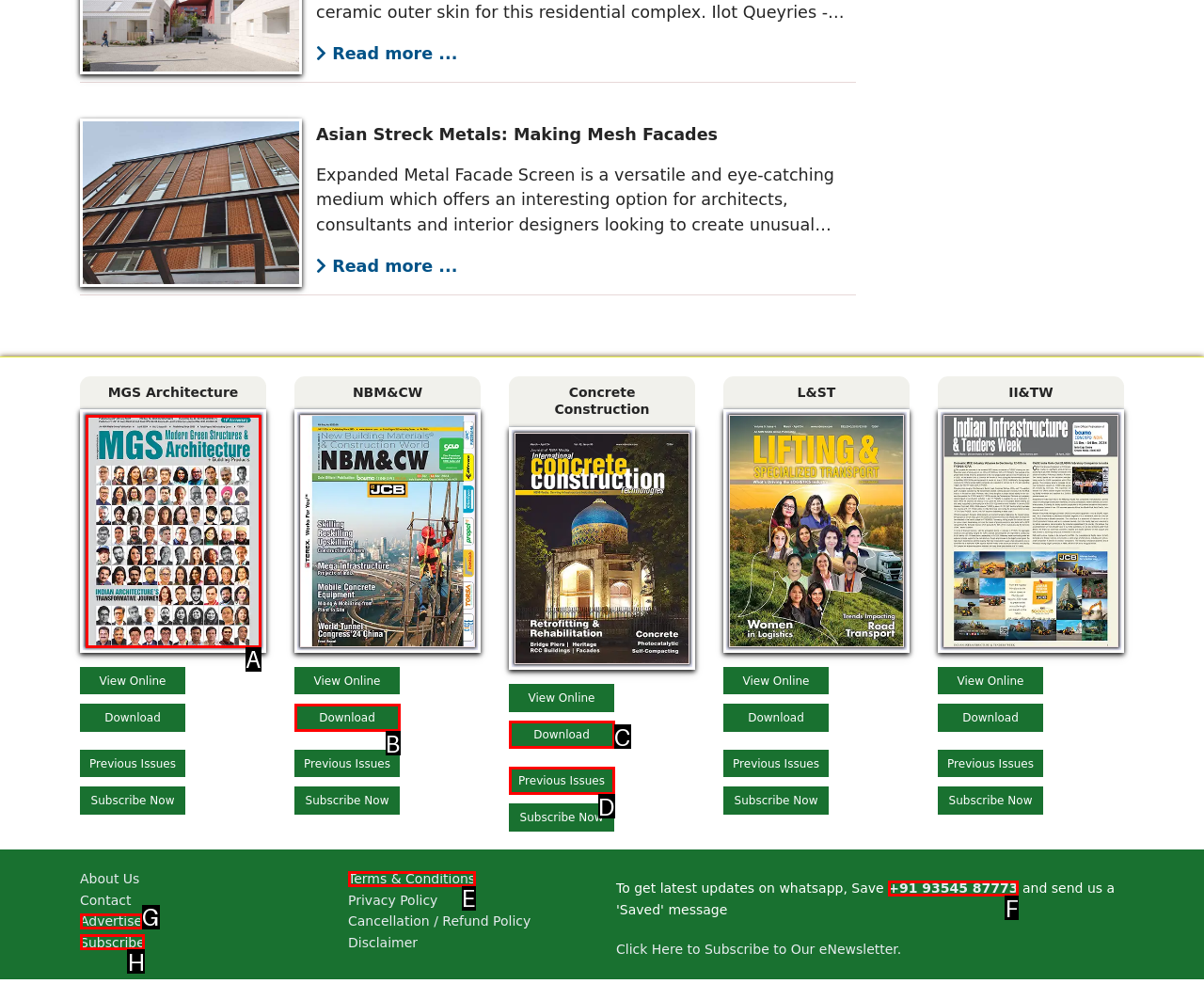Figure out which option to click to perform the following task: Enter a comment
Provide the letter of the correct option in your response.

None